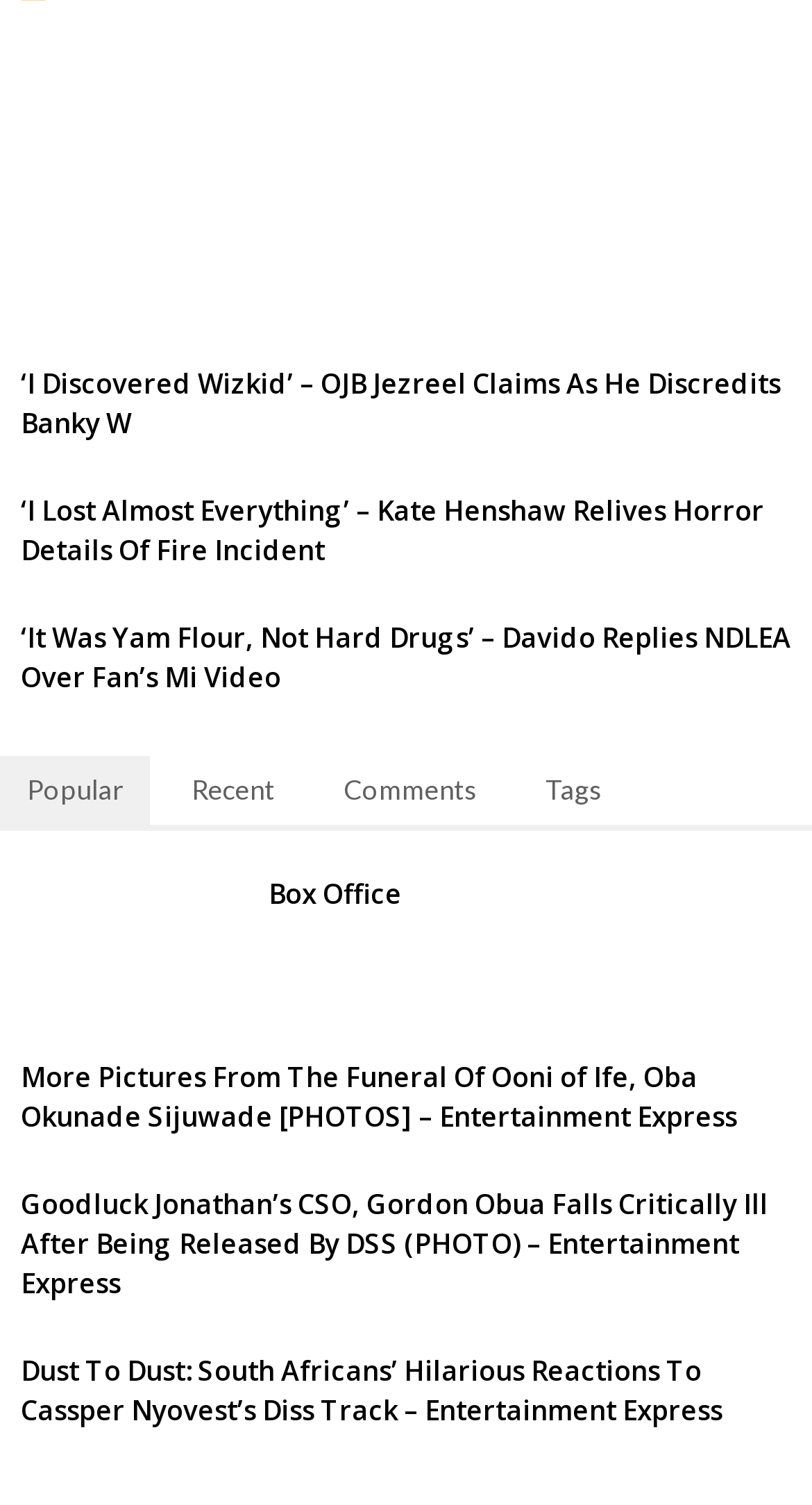Locate the bounding box coordinates of the item that should be clicked to fulfill the instruction: "Click on the 'More Pictures From The Funeral Of Ooni of Ife, Oba Okunade Sijuwade [PHOTOS]' link".

[0.026, 0.729, 0.974, 0.754]